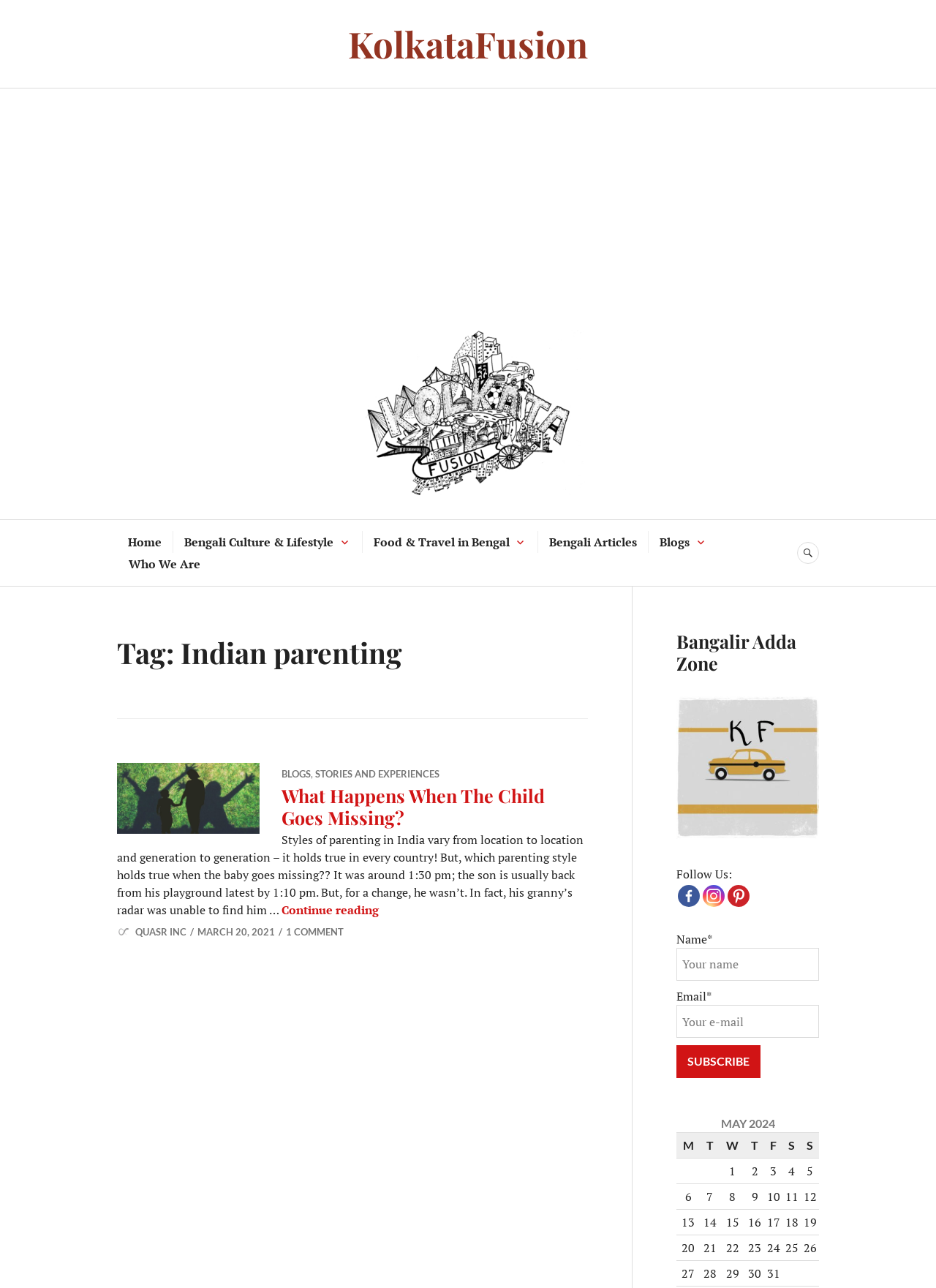Provide an in-depth description of the elements and layout of the webpage.

The webpage is about Indian parenting and is part of the KolkataFusion website. At the top, there is a heading "KolkataFusion" with a link to the website's homepage. Below it, there is an advertisement iframe taking up most of the width.

The main content area is divided into two sections. On the left, there is a navigation menu with links to various sections of the website, including "Home", "Bengali Culture & Lifestyle", "Food & Travel in Bengal", "Bengali Articles", "Blogs", and "Who We Are". There is also a search button with a magnifying glass icon.

On the right, there is a header "Tag: Indian parenting" followed by an article section. The article has a heading "What Happens When The Child Goes Missing?" with a link to read the full article. Below the heading, there is a brief summary of the article, which discusses different parenting styles in India and a personal experience of a child going missing. There is also an image related to the article.

Below the article, there are links to other articles, including "Mother And Child Shadows", and a section with social media links to Facebook, Instagram, and Pinterest. There is also a subscription form with fields for name and email, and a "Subscribe" button.

At the bottom of the page, there is a table with a calendar for May 2024, with days of the week listed across the top and dates listed down the side.